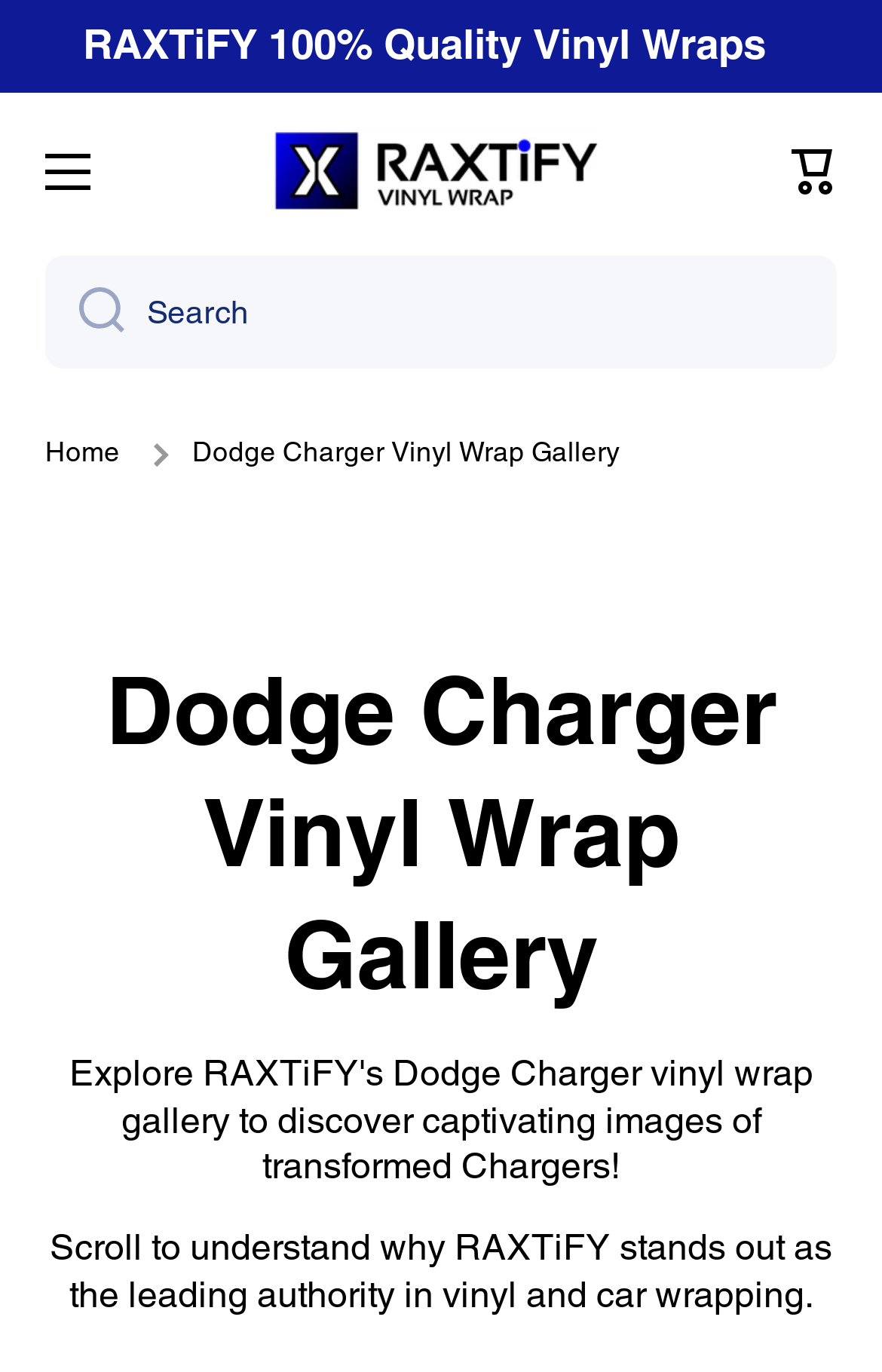Respond to the following question with a brief word or phrase:
How many navigation links are there?

3